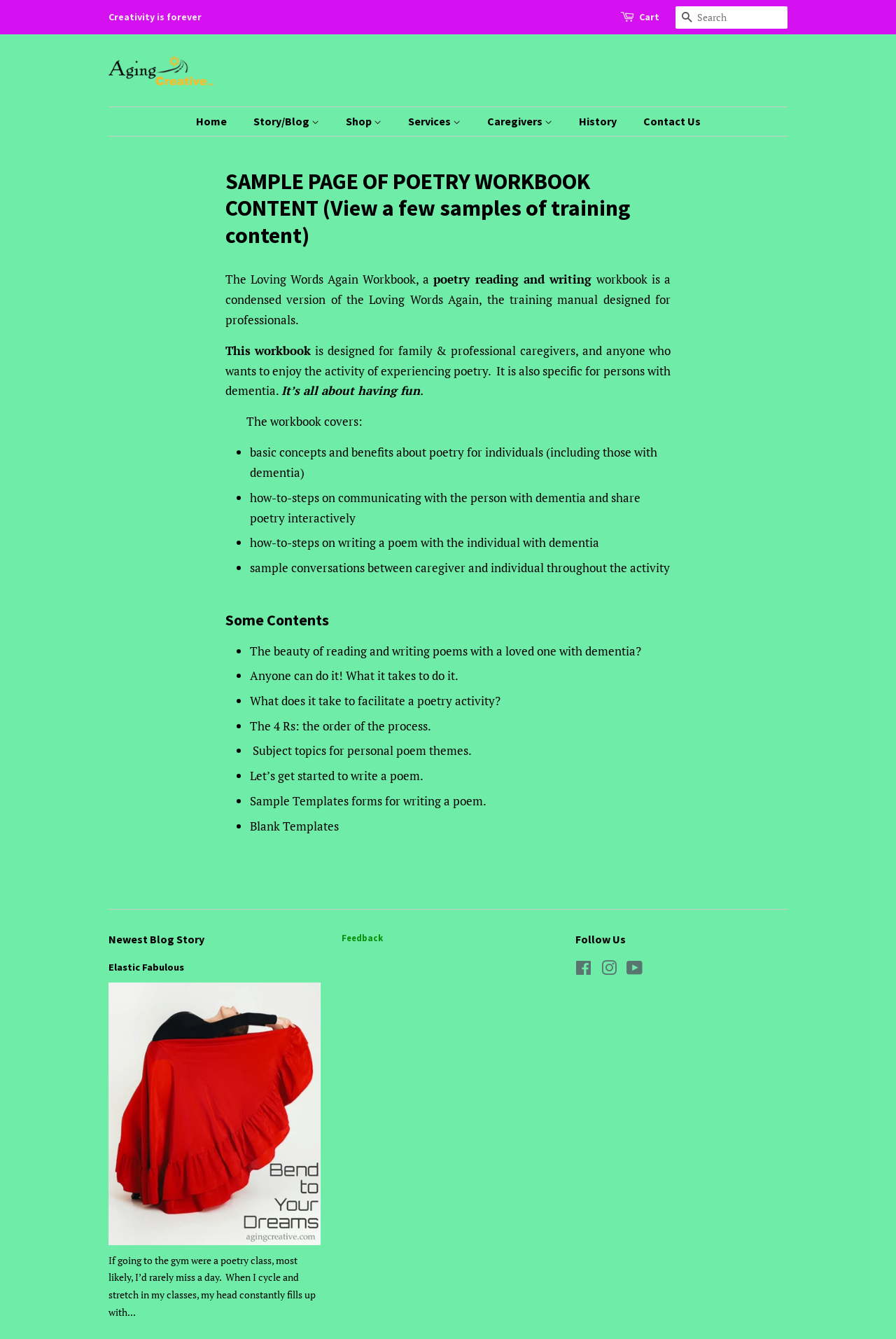What is the purpose of the Loving Words Again Workbook?
Answer the question based on the image using a single word or a brief phrase.

for family & professional caregivers, and anyone who wants to enjoy poetry